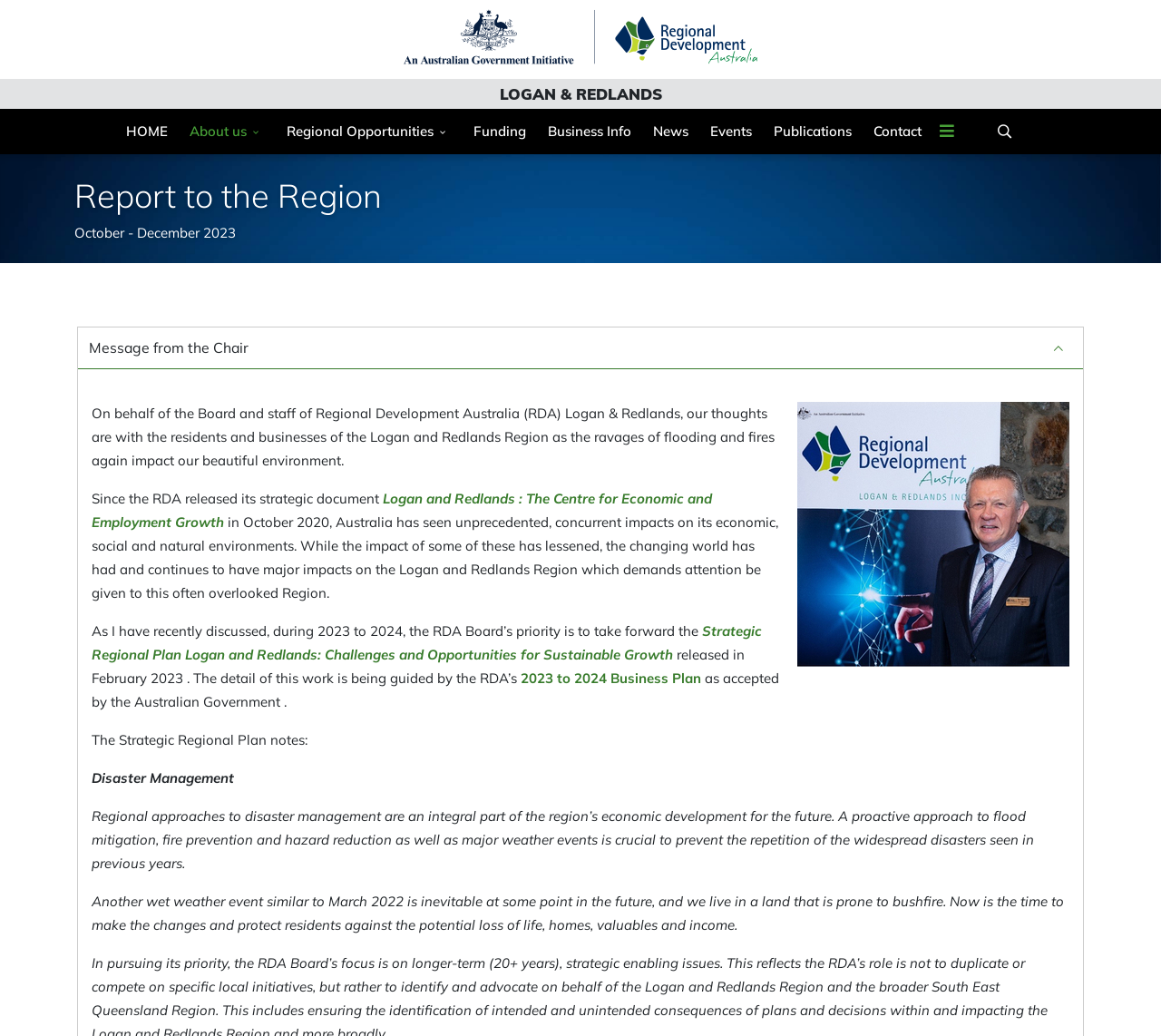Who is the chair of RDA?
Using the image provided, answer with just one word or phrase.

Gary Hardgrave